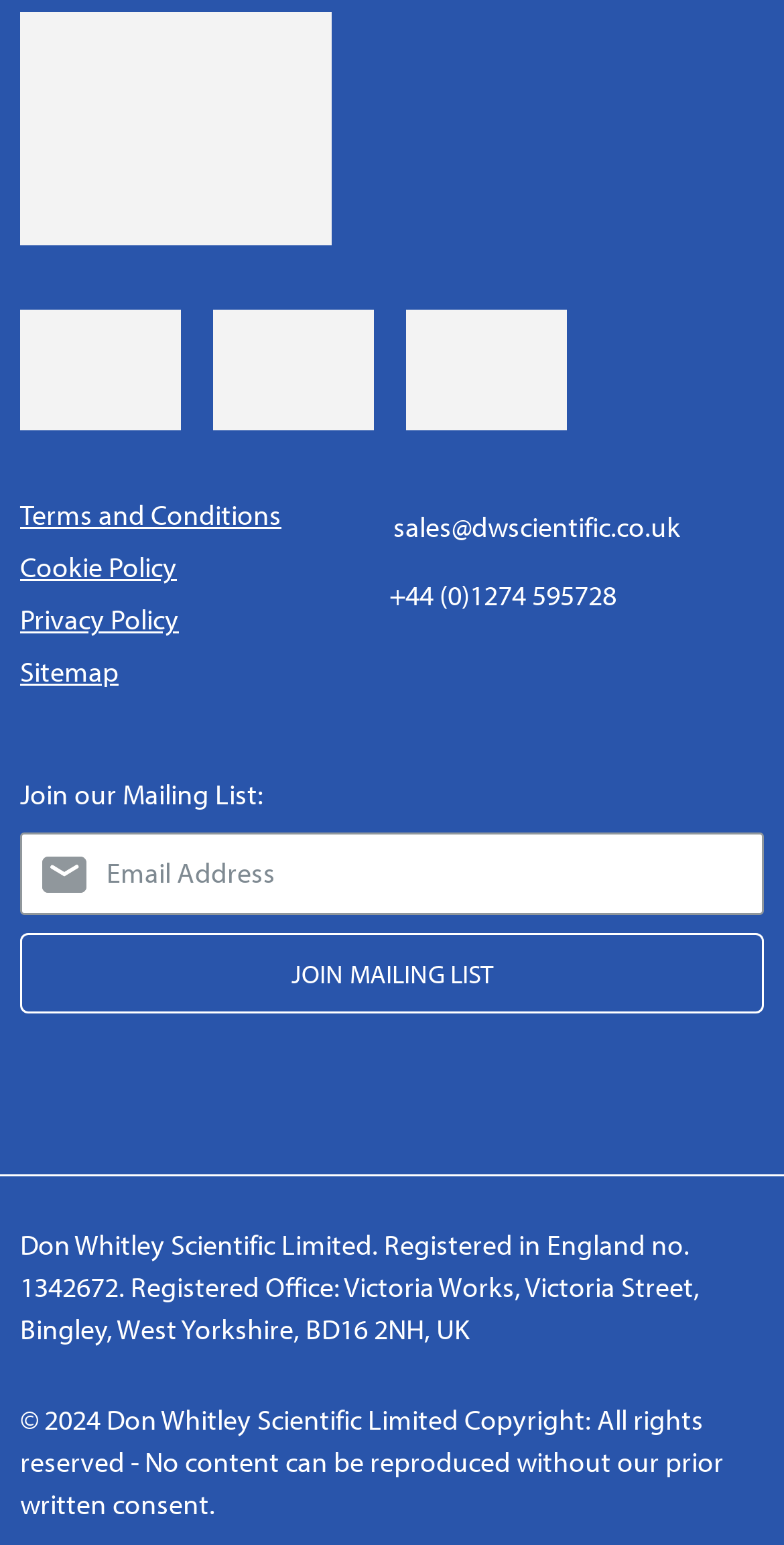What is the company name displayed on the webpage?
Answer the question based on the image using a single word or a brief phrase.

Don Whitley Scientific